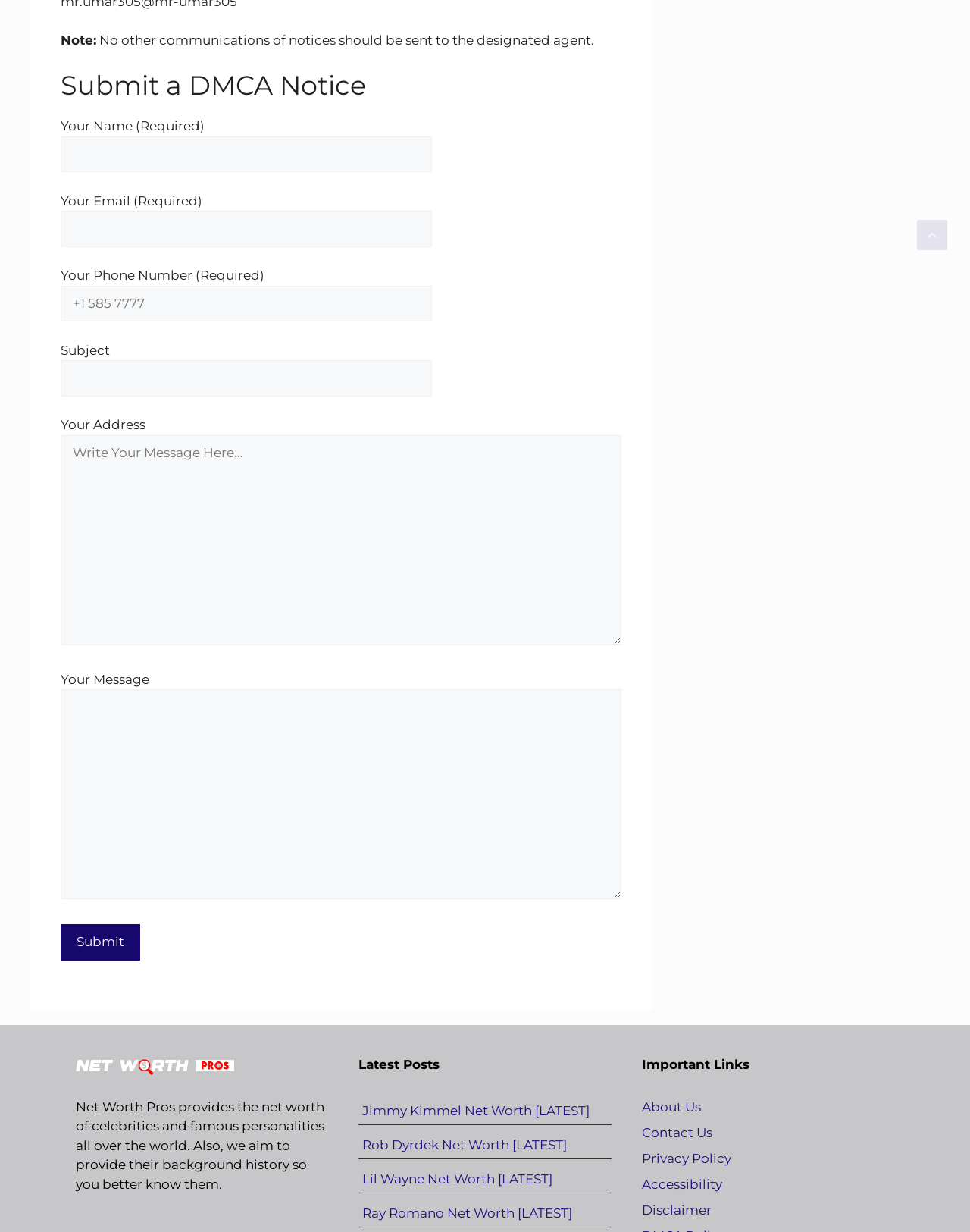Show the bounding box coordinates of the region that should be clicked to follow the instruction: "Fill in your name."

[0.062, 0.11, 0.445, 0.14]